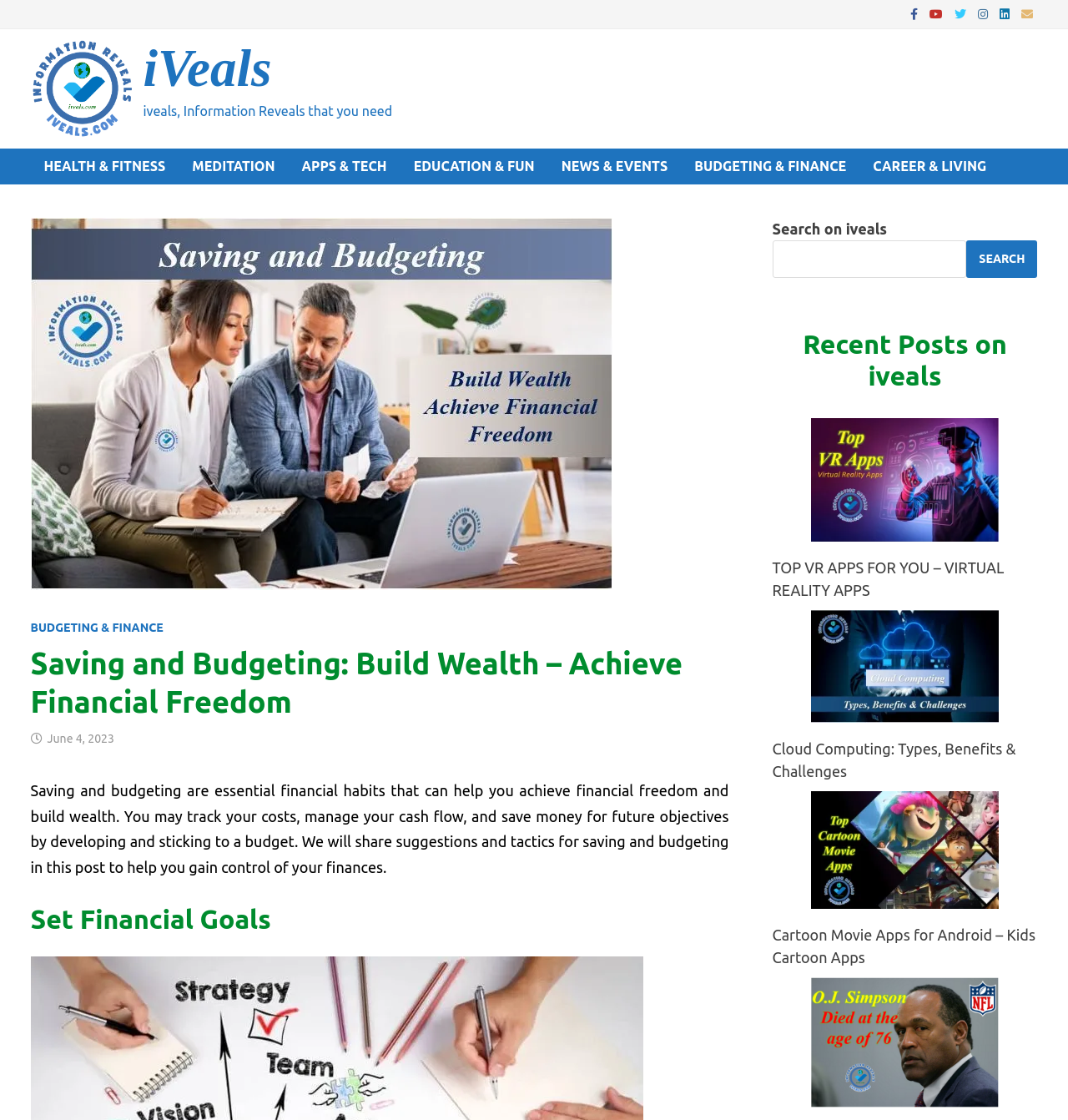Use the information in the screenshot to answer the question comprehensively: What is the date of the current article?

I found the date of the current article by looking at the text near the title of the article. I found a link with the text 'June 4, 2023', which is likely the date of the article.